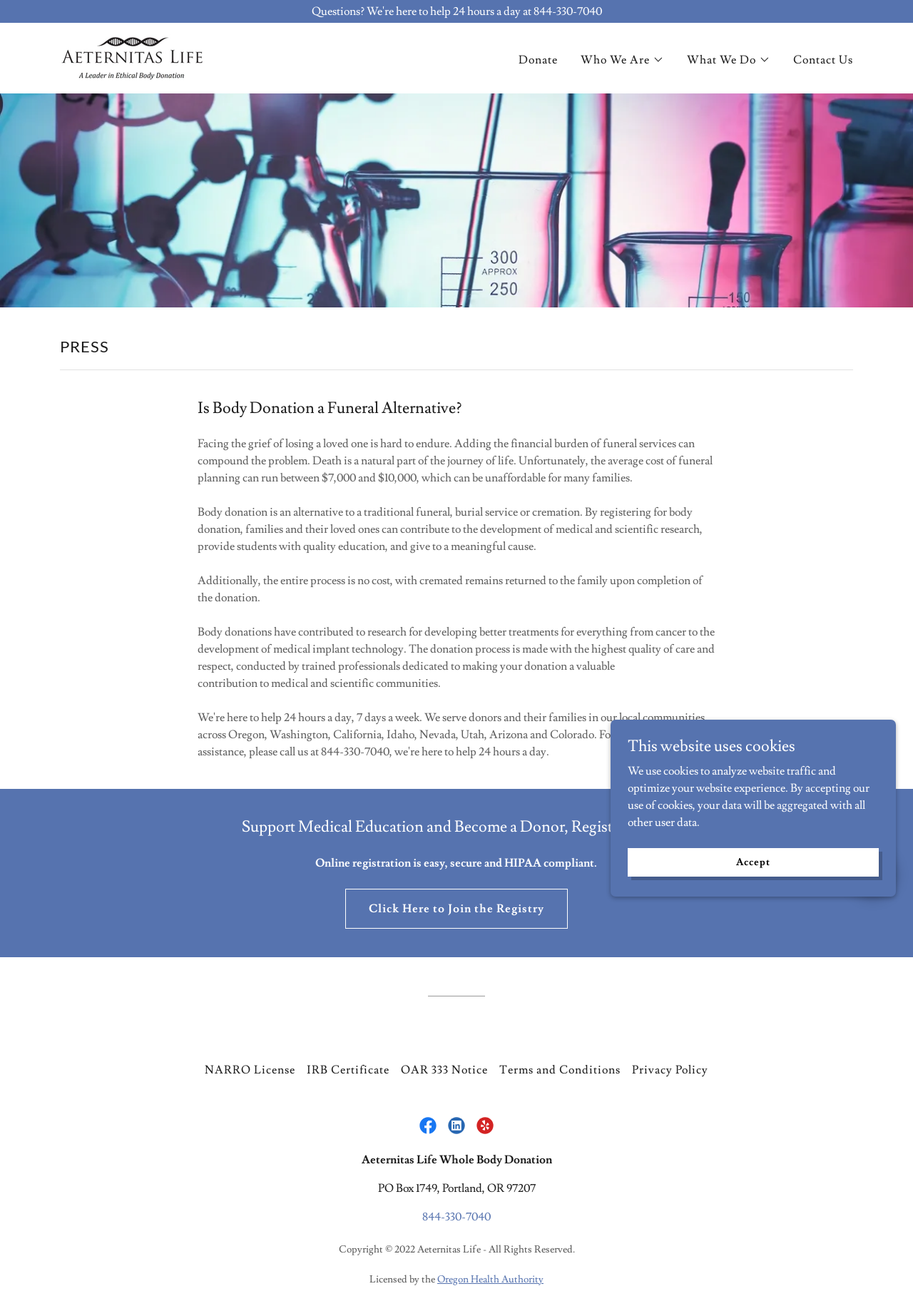Determine the bounding box coordinates of the section to be clicked to follow the instruction: "Contact us". The coordinates should be given as four float numbers between 0 and 1, formatted as [left, top, right, bottom].

[0.864, 0.036, 0.939, 0.055]